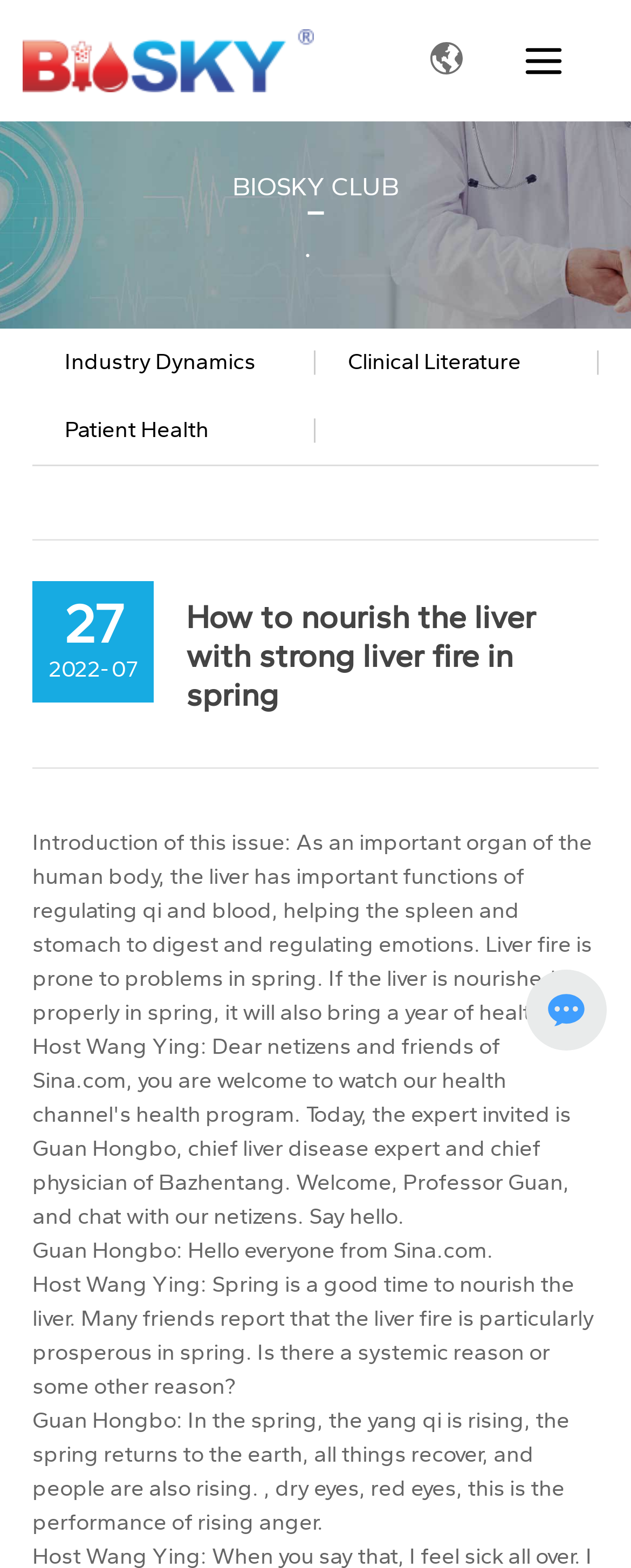Please provide a one-word or phrase answer to the question: 
What is the company name on the webpage?

Foshan Biosun Medical Technology Co.,Ltd.